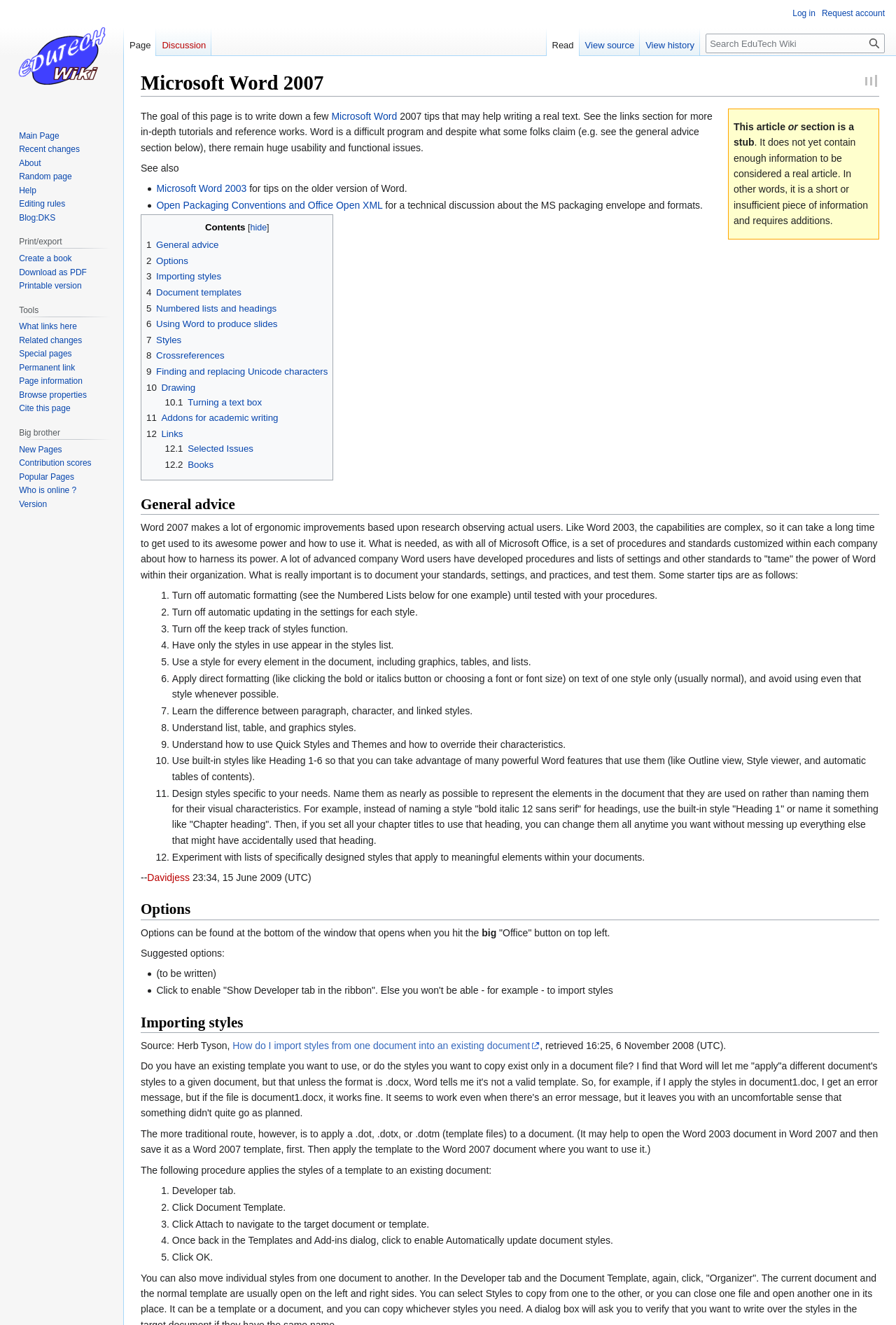Show the bounding box coordinates of the element that should be clicked to complete the task: "Click on 'Davidjess' link".

[0.164, 0.658, 0.212, 0.666]